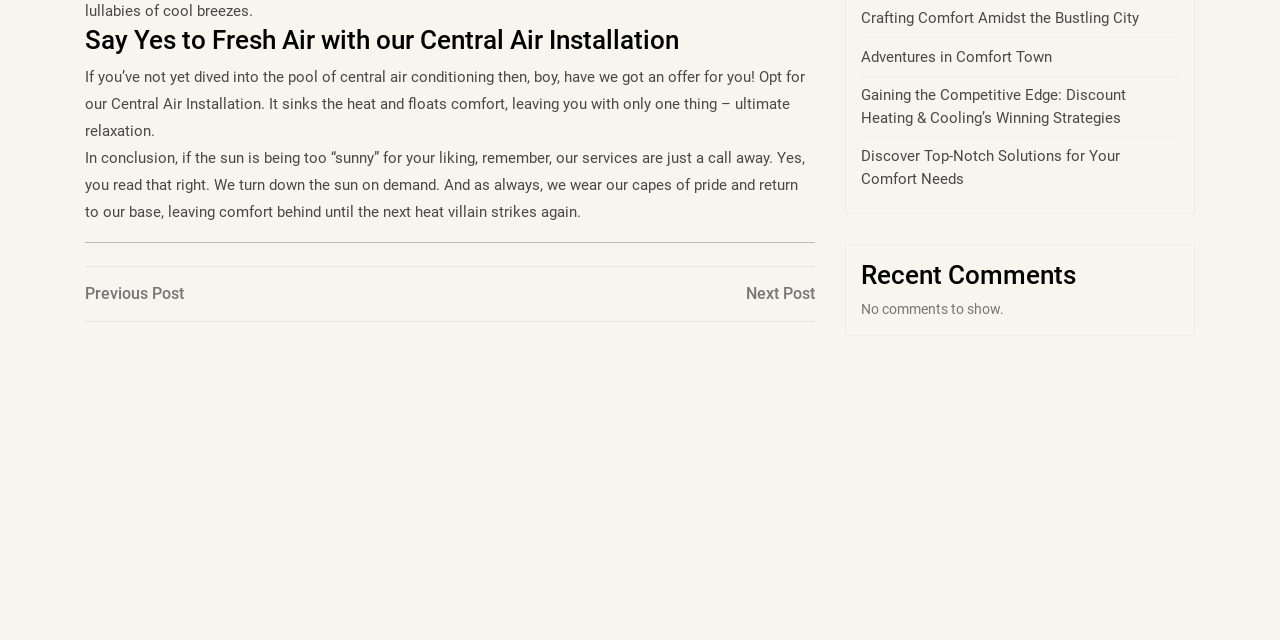Given the webpage screenshot and the description, determine the bounding box coordinates (top-left x, top-left y, bottom-right x, bottom-right y) that define the location of the UI element matching this description: aria-label="Linkedin"

None